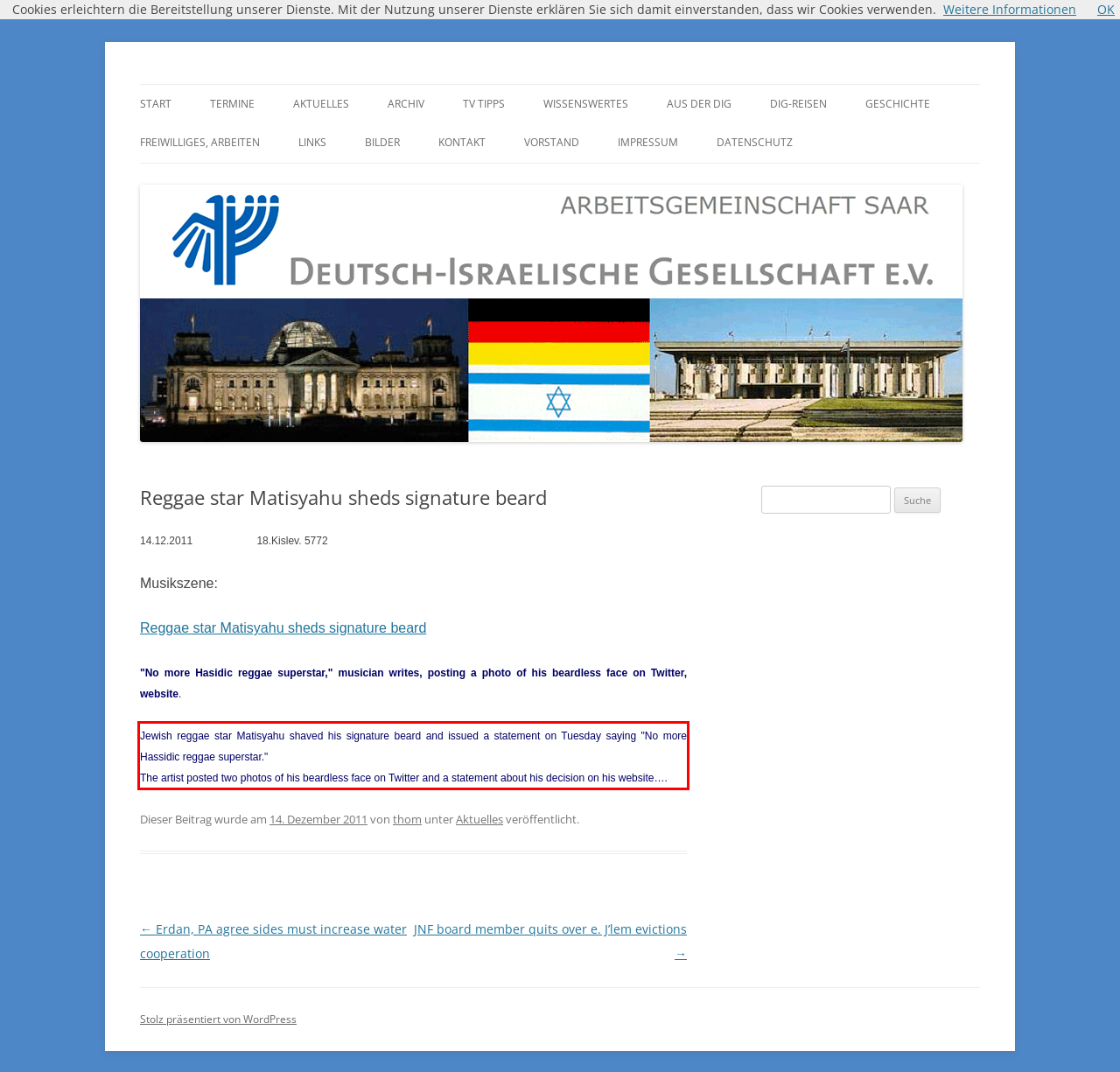Given the screenshot of a webpage, identify the red rectangle bounding box and recognize the text content inside it, generating the extracted text.

Jewish reggae star Matisyahu shaved his signature beard and issued a statement on Tuesday saying "No more Hassidic reggae superstar." The artist posted two photos of his beardless face on Twitter and a statement about his decision on his website….